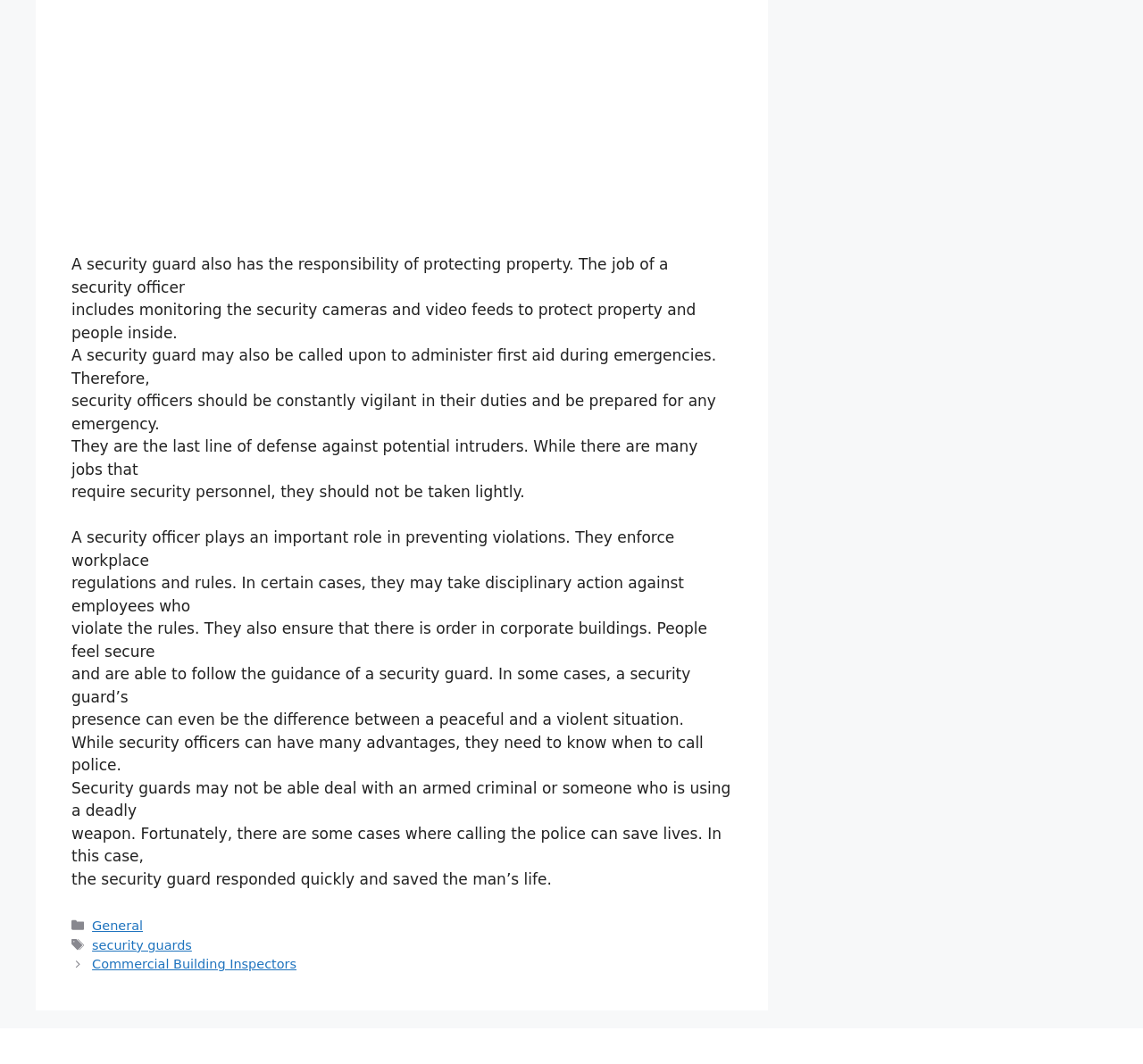Locate the bounding box of the UI element described in the following text: "Commercial Building Inspectors".

[0.081, 0.9, 0.259, 0.913]